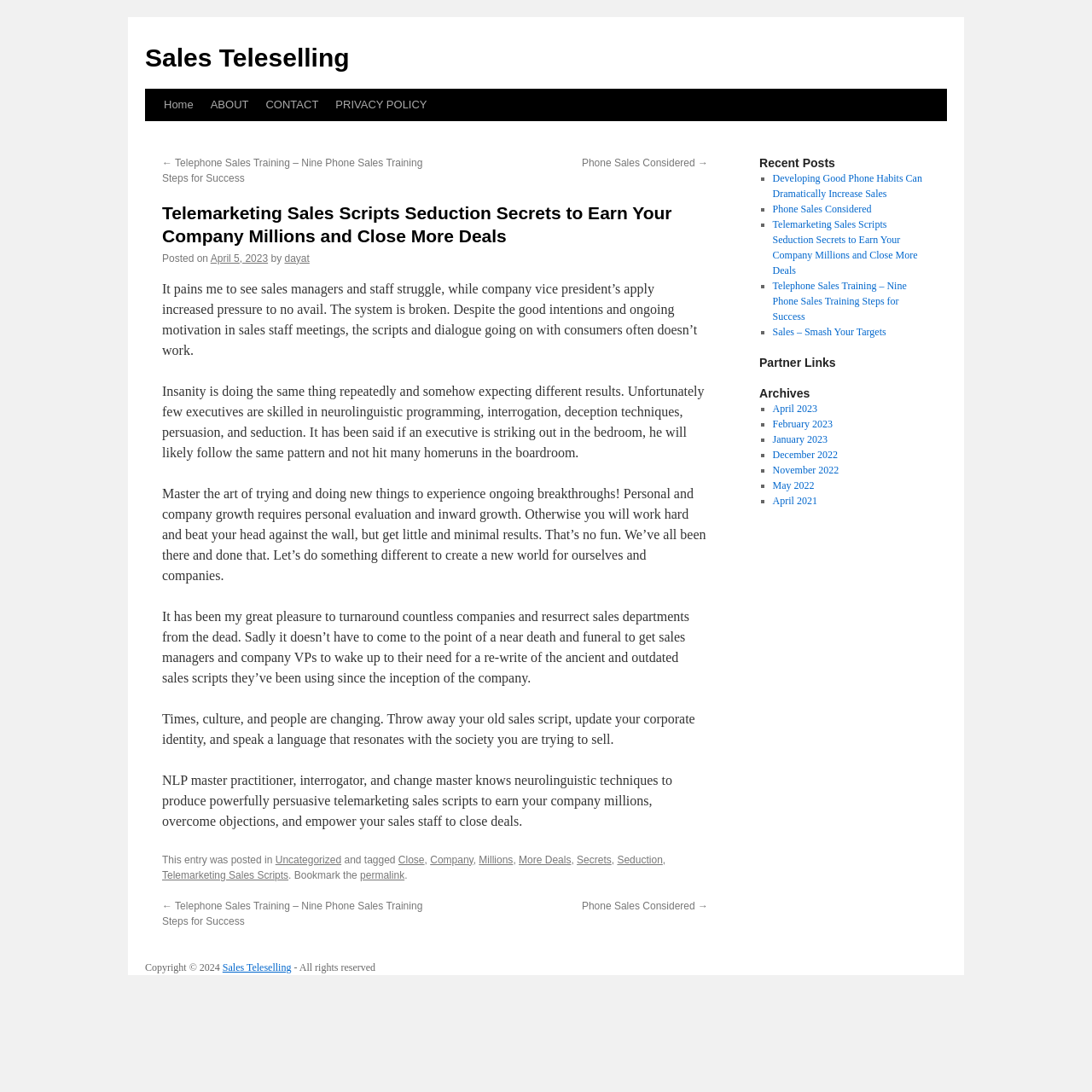What is the date of the post?
Provide a comprehensive and detailed answer to the question.

I found the date of the post by looking at the text 'Posted on' and the subsequent link 'April 5, 2023'.